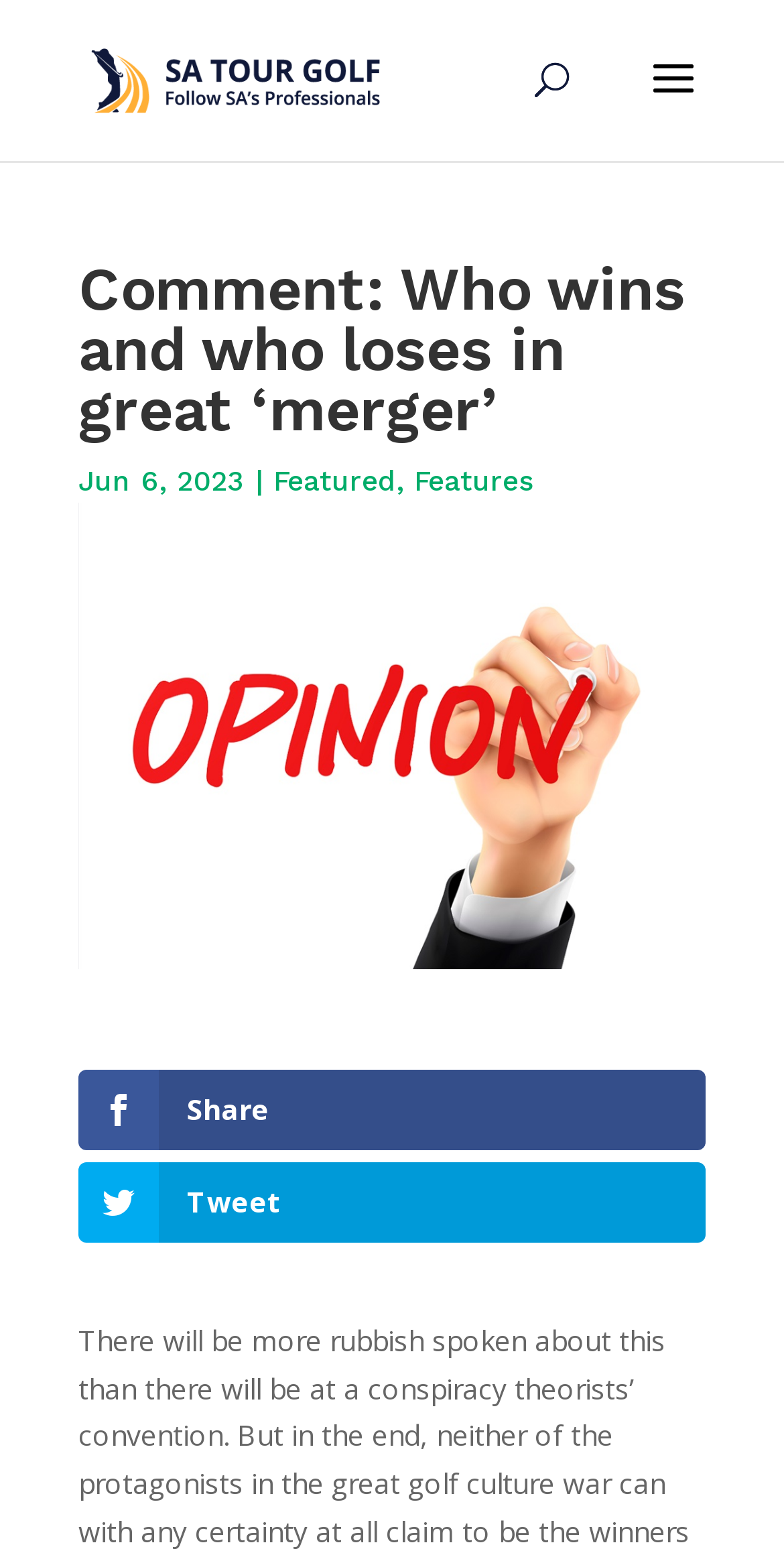Generate a thorough caption that explains the contents of the webpage.

The webpage appears to be an article or blog post discussing the merger of two golf tours. At the top of the page, there is a link to "SA Tour Golf" accompanied by an image with the same name, positioned near the top-left corner. Below this, there is a search bar spanning almost the entire width of the page.

The main content of the page is headed by a title "Comment: Who wins and who loses in great ‘merger’", which is centered near the top of the page. Beneath the title, there is a date "Jun 6, 2023" followed by a vertical bar and two links, "Featured" and "Features", positioned side by side.

Below the title and date section, there is a large image that takes up most of the page's width. At the bottom of the page, there is a complementary section that spans the entire width. Above this section, there are two social media links, "Share" and "Tweet", positioned side by side, allowing users to share the article on various platforms.